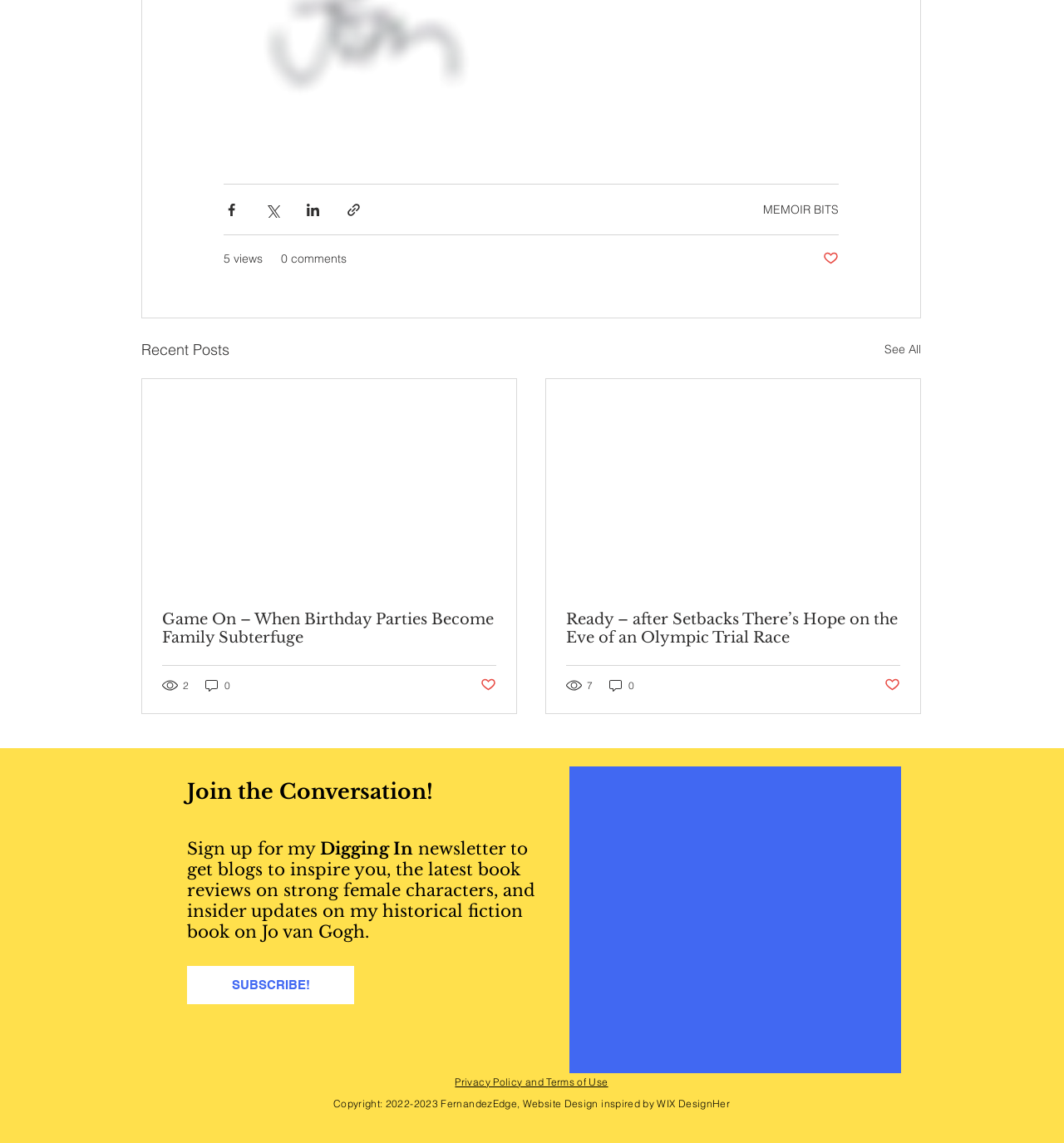Please indicate the bounding box coordinates of the element's region to be clicked to achieve the instruction: "See all recent posts". Provide the coordinates as four float numbers between 0 and 1, i.e., [left, top, right, bottom].

[0.831, 0.296, 0.866, 0.317]